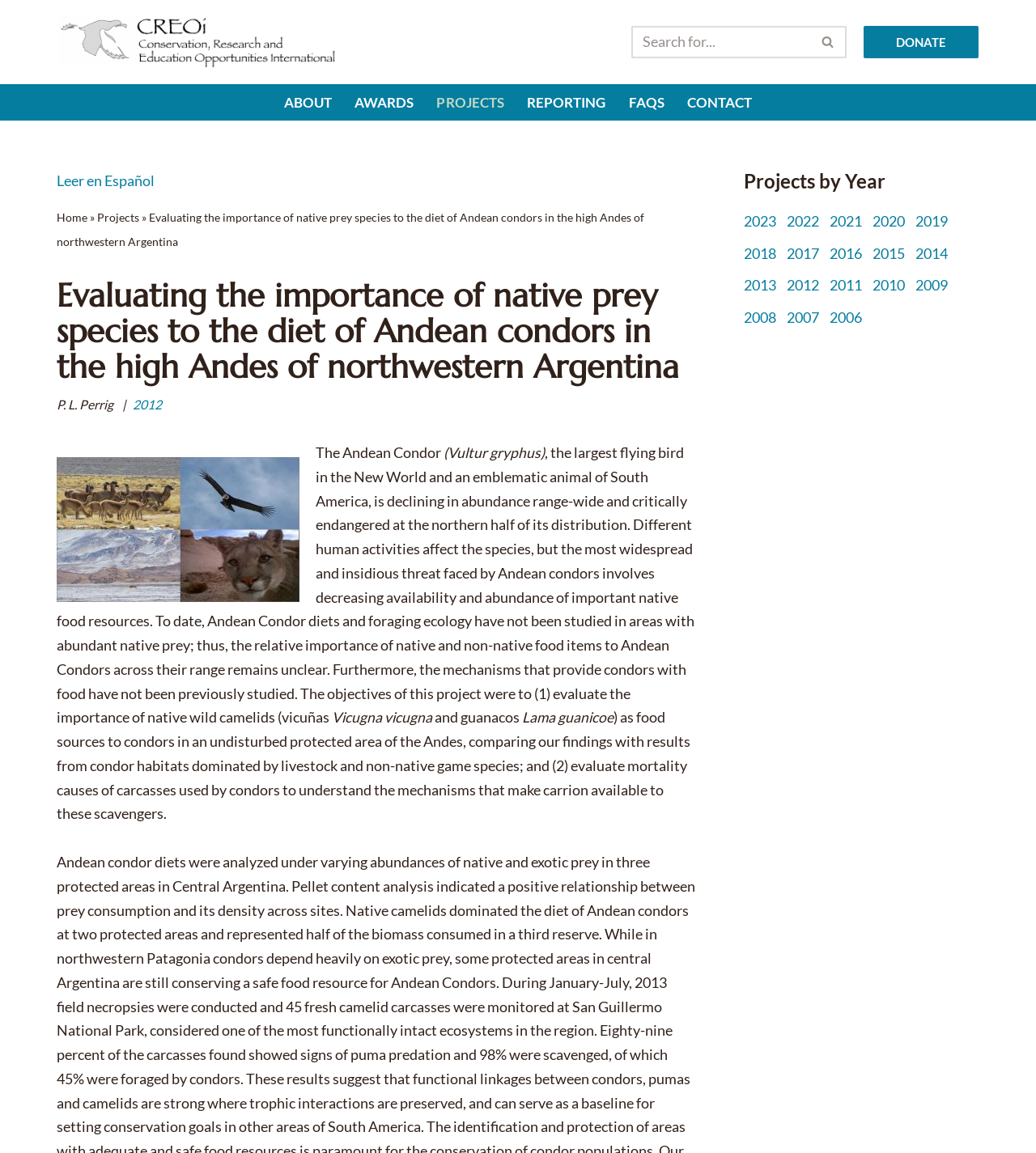Based on the element description Tweets by PaulGosling1, identify the bounding box of the UI element in the given webpage screenshot. The coordinates should be in the format (top-left x, top-left y, bottom-right x, bottom-right y) and must be between 0 and 1.

None